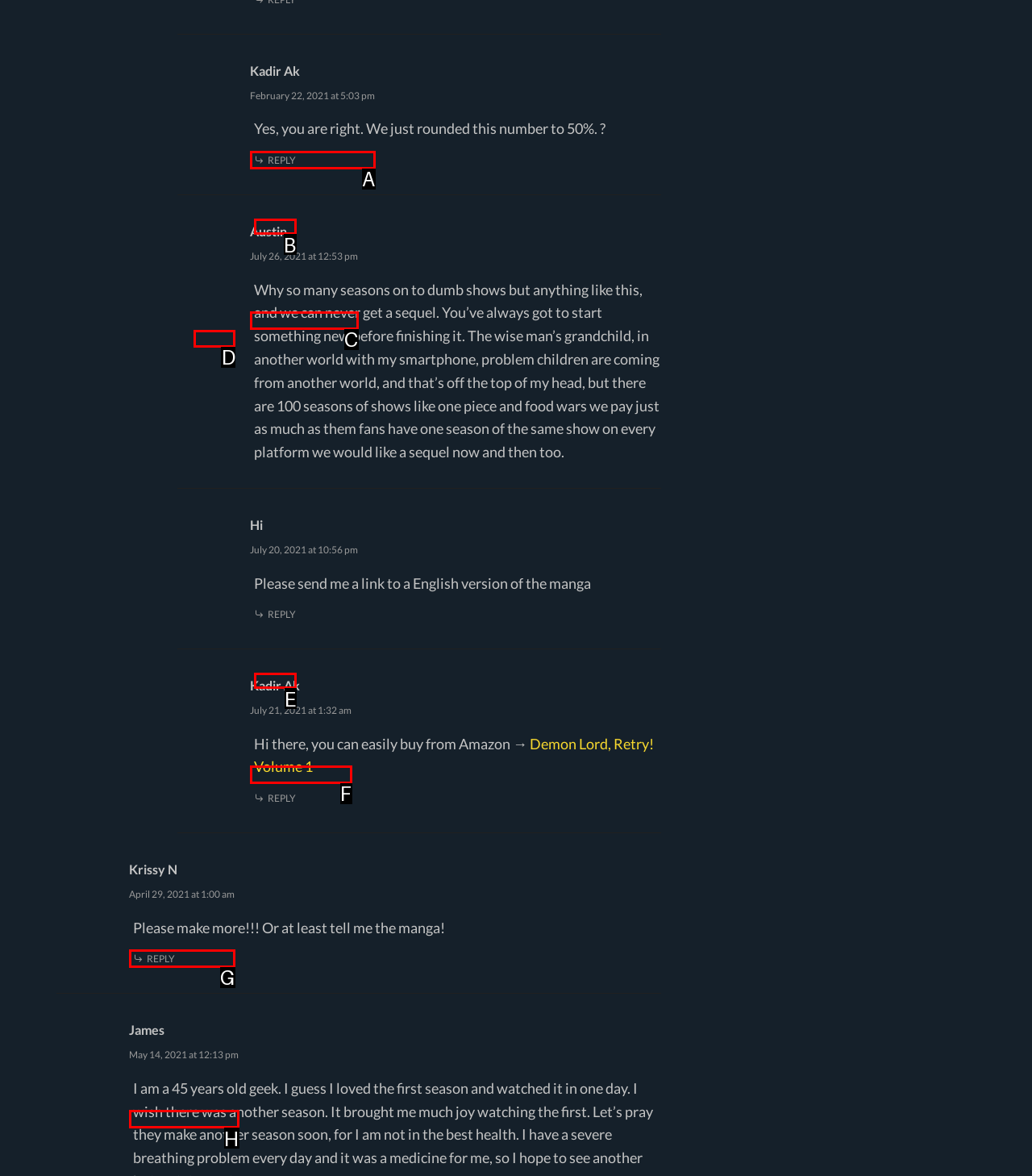Identify which lettered option completes the task: Reply to Kadir Ak. Provide the letter of the correct choice.

D